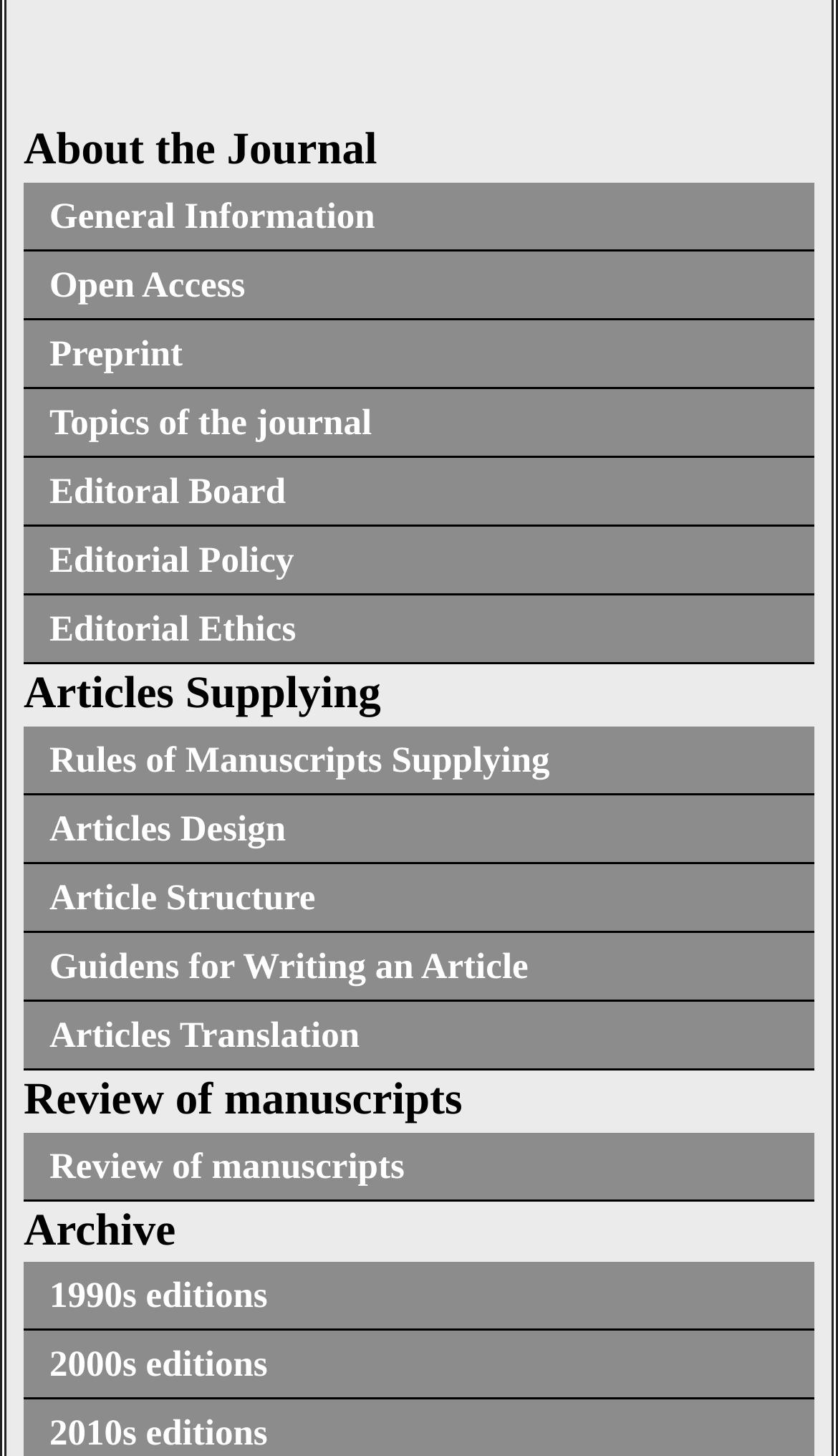Provide the bounding box coordinates of the area you need to click to execute the following instruction: "View general information about the journal".

[0.028, 0.125, 0.972, 0.17]